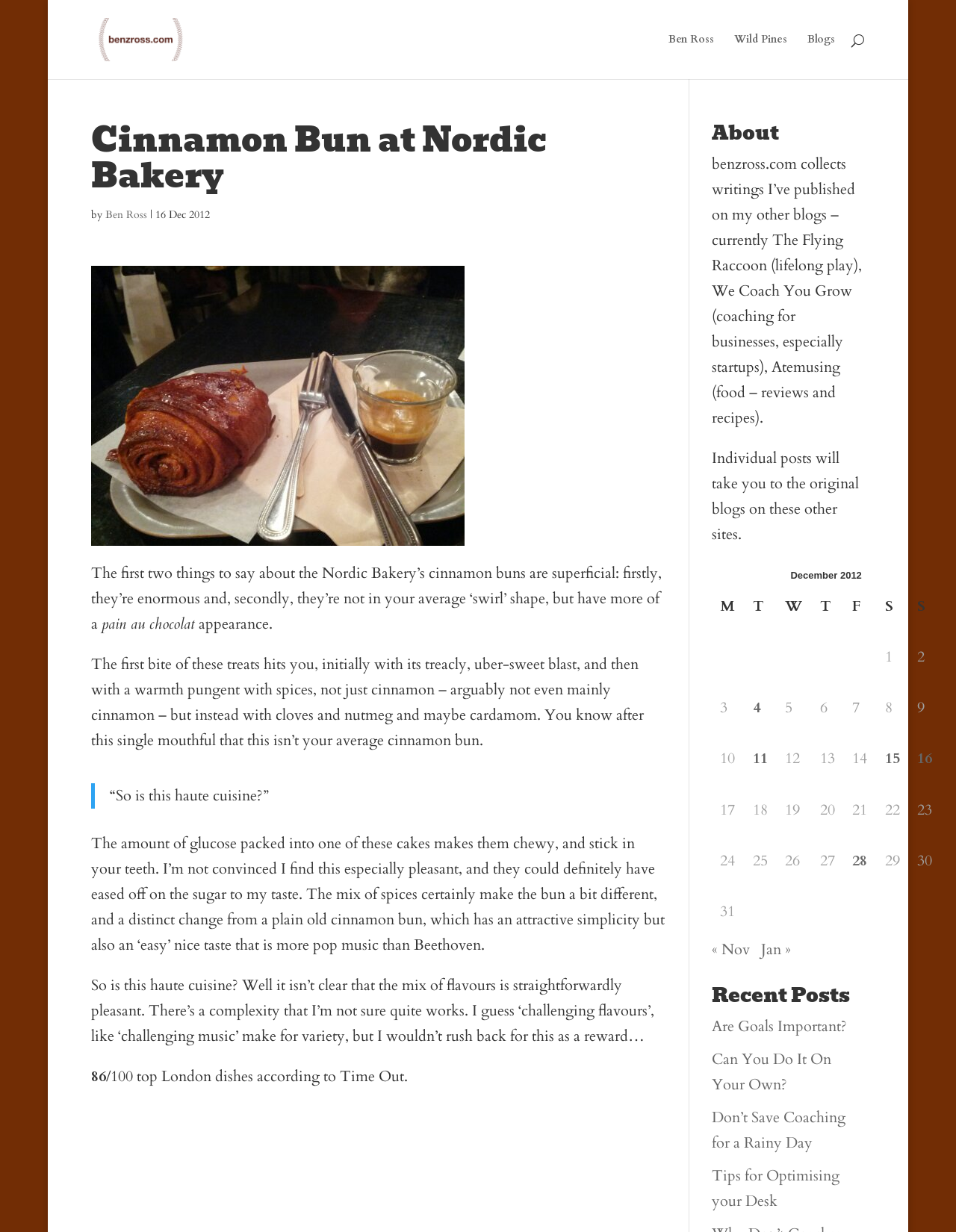Analyze the image and answer the question with as much detail as possible: 
What is the shape of the cinnamon bun?

The shape of the cinnamon bun is described in the article as 'not in your average ‘swirl’ shape, but have more of a'. This indicates that the cinnamon bun does not have a traditional swirl shape.